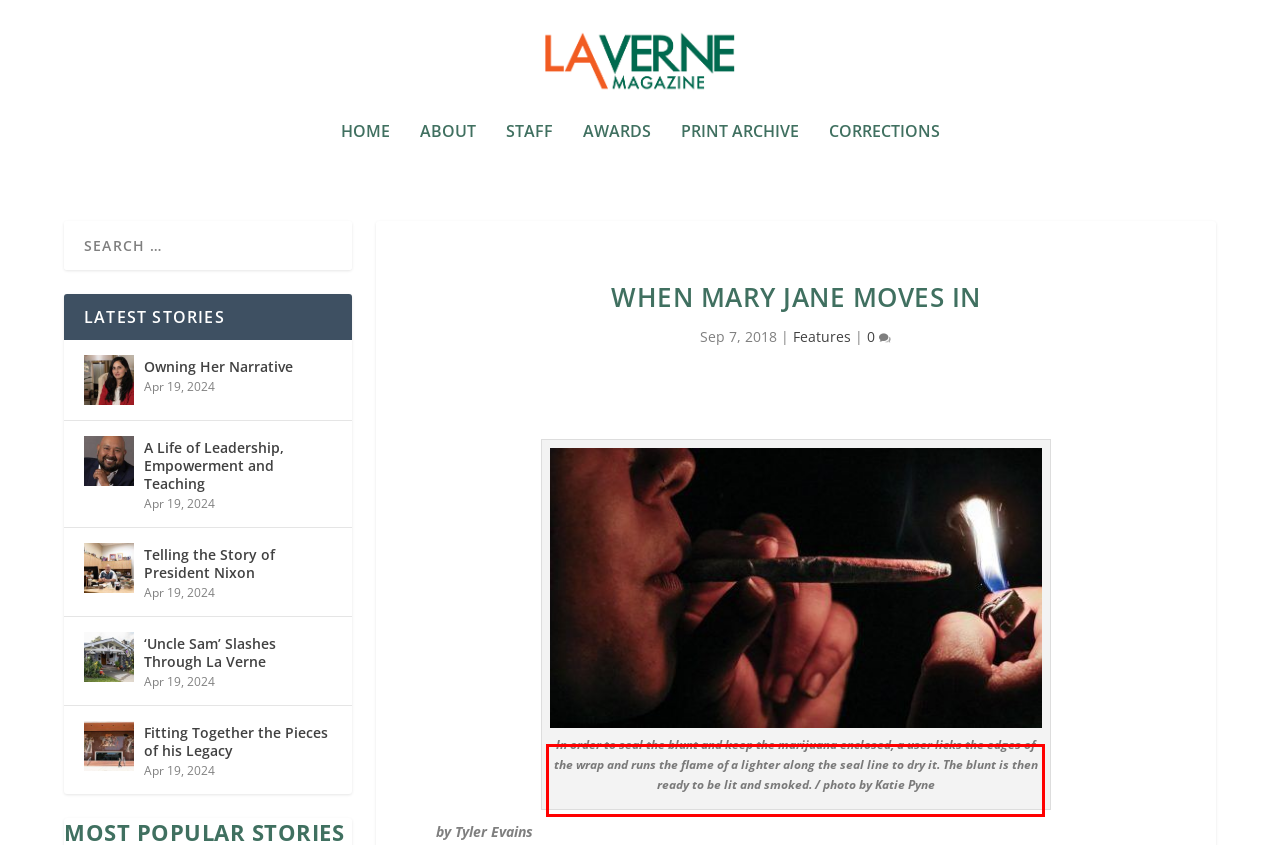Please look at the screenshot provided and find the red bounding box. Extract the text content contained within this bounding box.

In order to seal the blunt and keep the marijuana enclosed, a user licks the edges of the wrap and runs the flame of a lighter along the seal line to dry it. The blunt is then ready to be lit and smoked. / photo by Katie Pyne